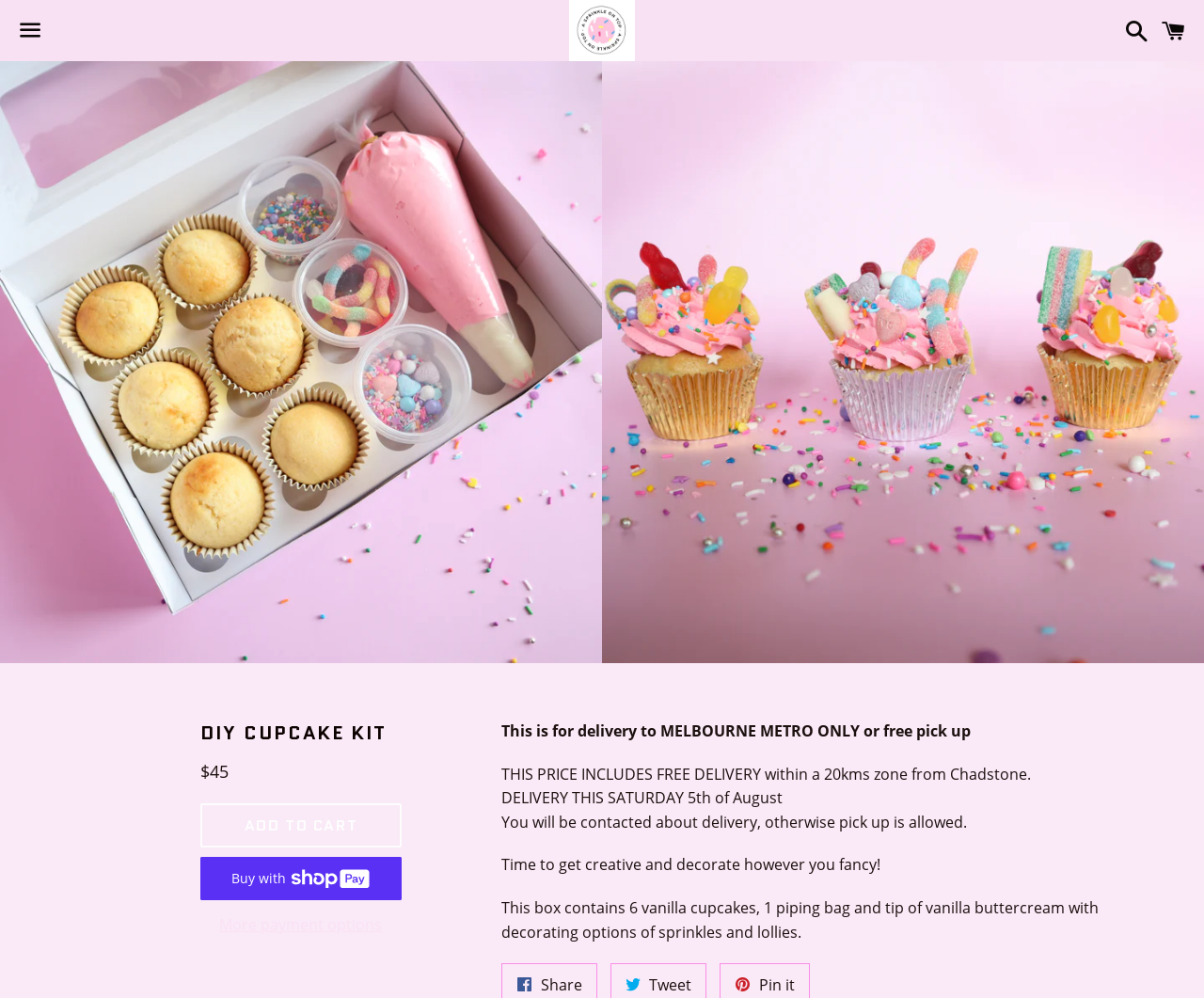Using the provided description: "More payment options", find the bounding box coordinates of the corresponding UI element. The output should be four float numbers between 0 and 1, in the format [left, top, right, bottom].

[0.167, 0.915, 0.333, 0.941]